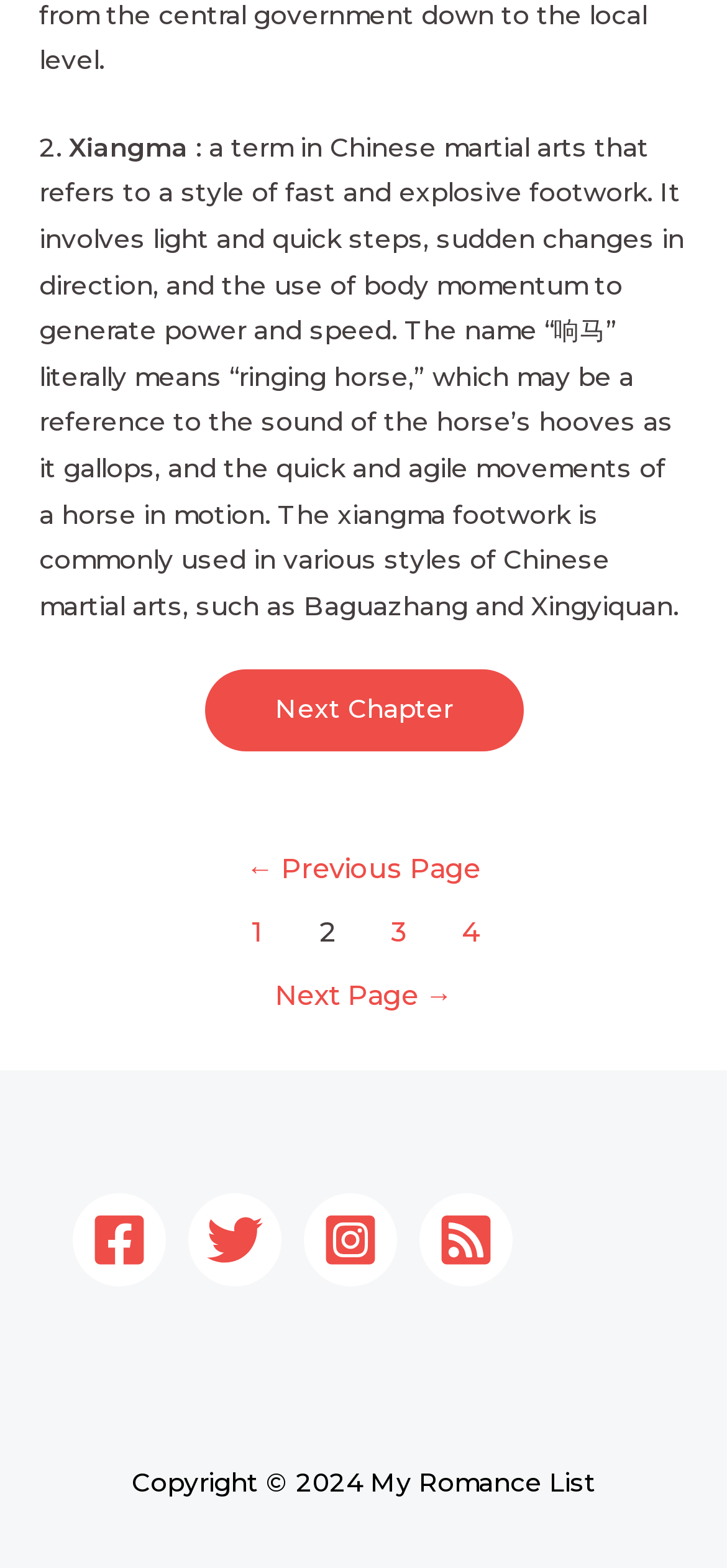What social media platforms are available for sharing?
Give a single word or phrase answer based on the content of the image.

Facebook, Twitter, Instagram, RSS